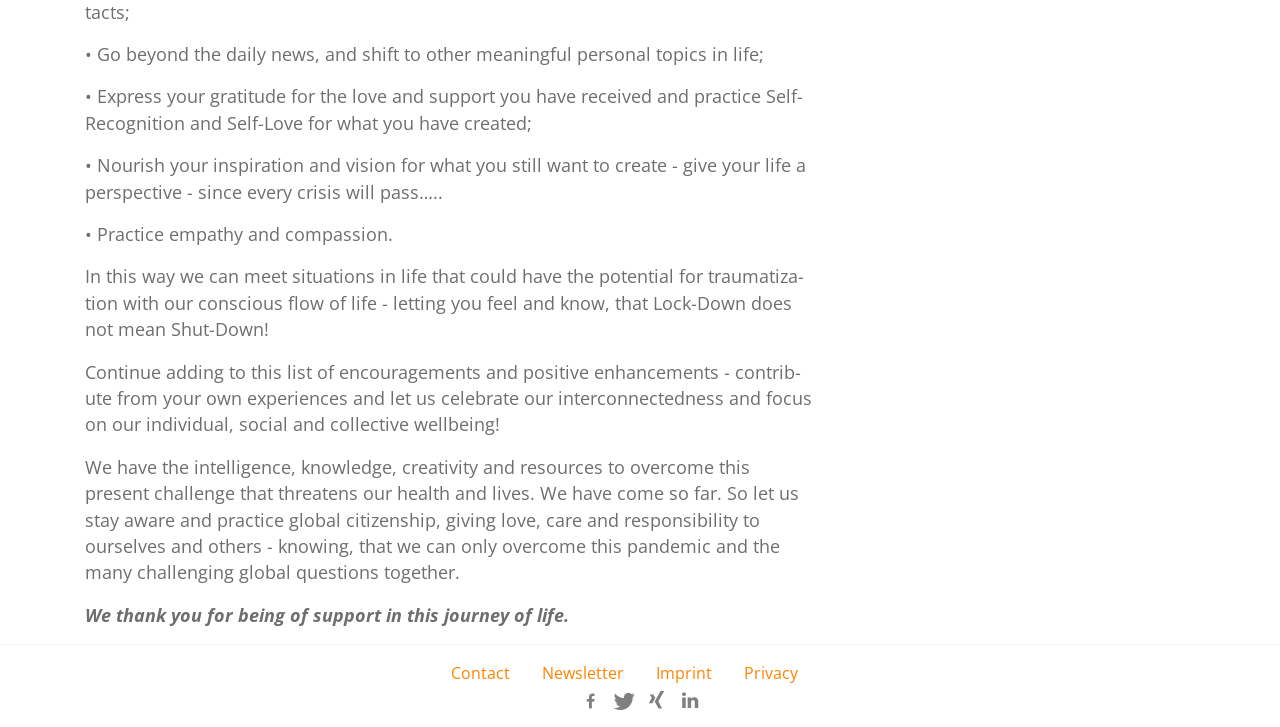What is the purpose of the 'Contact' link?
Answer the question with as much detail as you can, using the image as a reference.

The 'Contact' link is likely provided for visitors to get in touch with the website owners or administrators, possibly to ask questions, provide feedback, or request information.